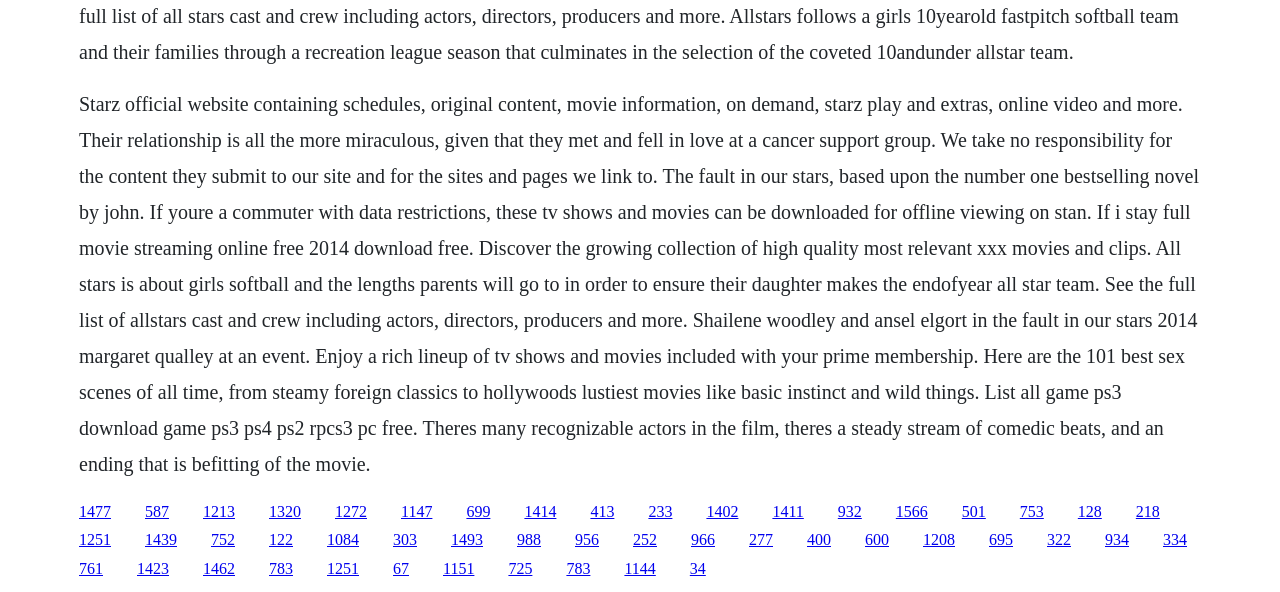Can you find the bounding box coordinates for the element to click on to achieve the instruction: "Read more about the movie If I Stay"?

[0.313, 0.849, 0.338, 0.878]